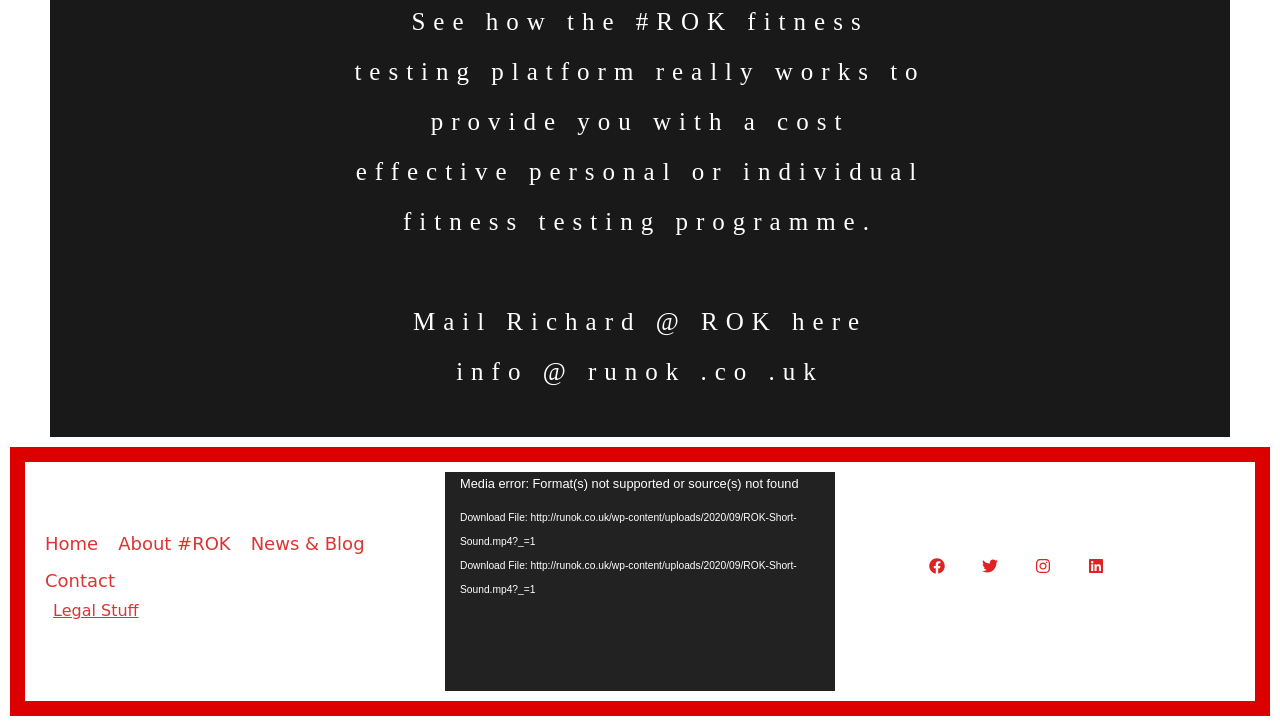Refer to the image and offer a detailed explanation in response to the question: What is the purpose of the #ROK fitness testing platform?

Based on the static text 'See how the #ROK fitness testing platform really works to provide you with a cost effective personal or individual fitness testing programme.', it can be inferred that the purpose of the #ROK fitness testing platform is to provide cost-effective personal fitness testing.